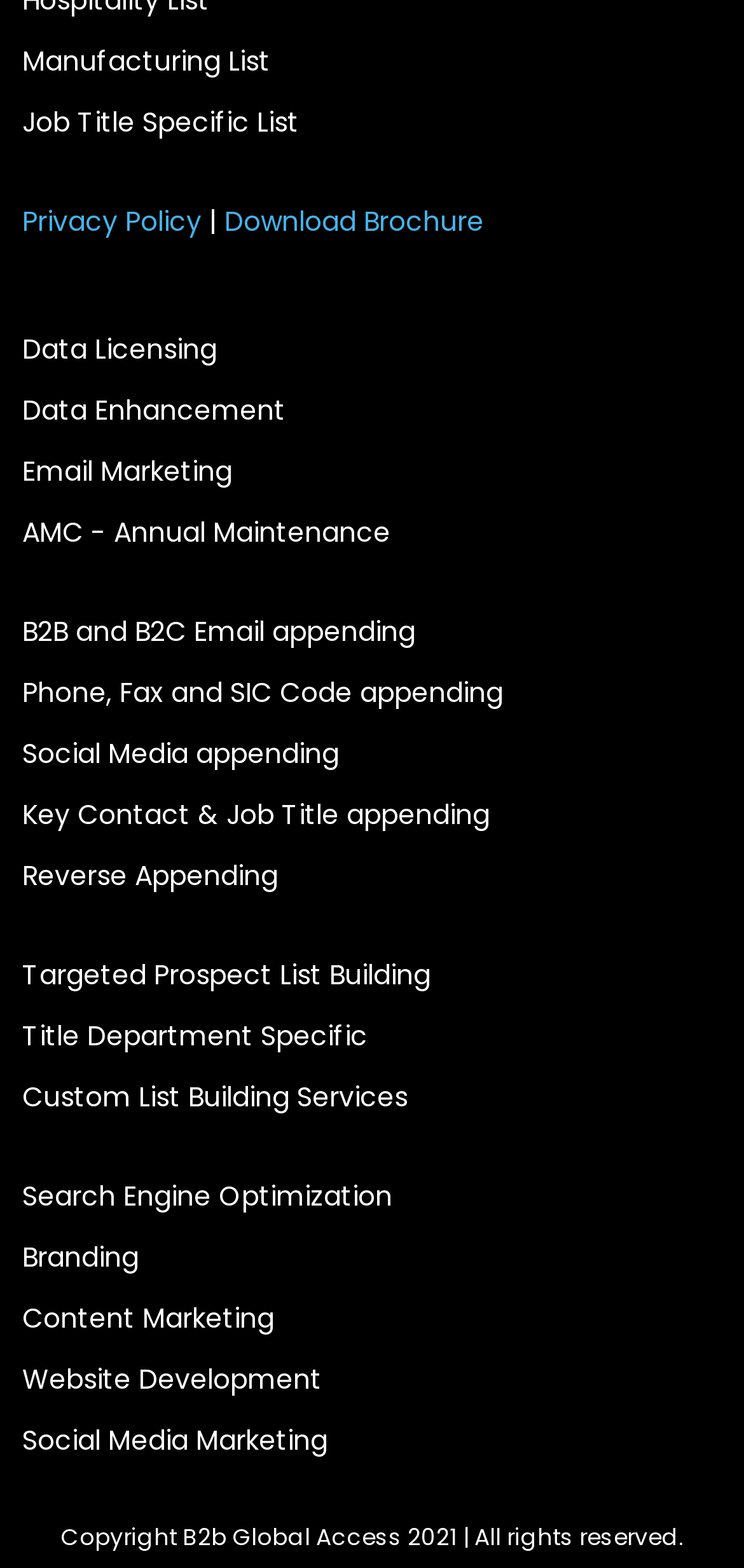Are there any email-related services on the webpage?
Answer the question based on the image using a single word or a brief phrase.

Yes